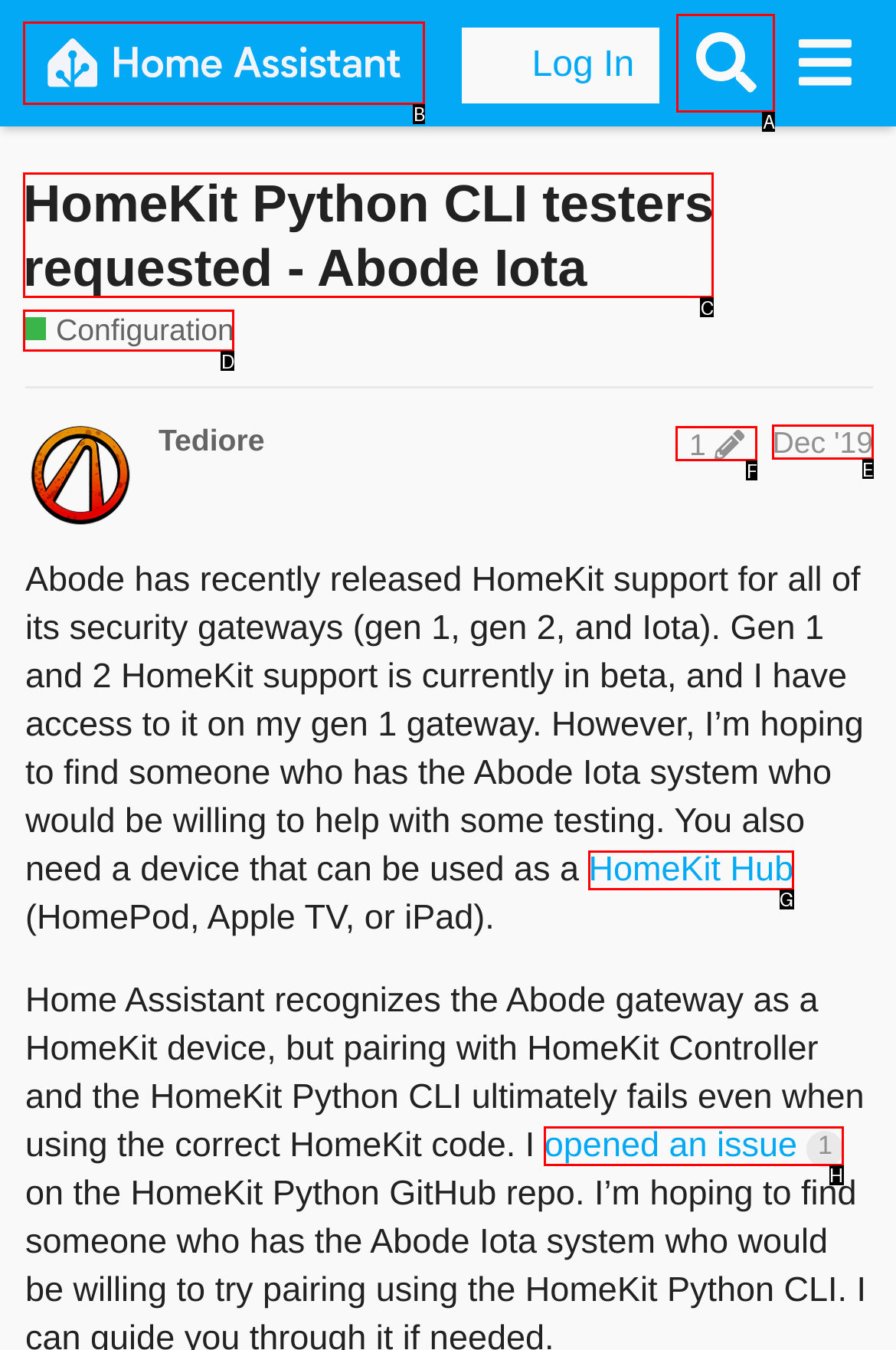Tell me the letter of the HTML element that best matches the description: opened an issue 1 from the provided options.

H